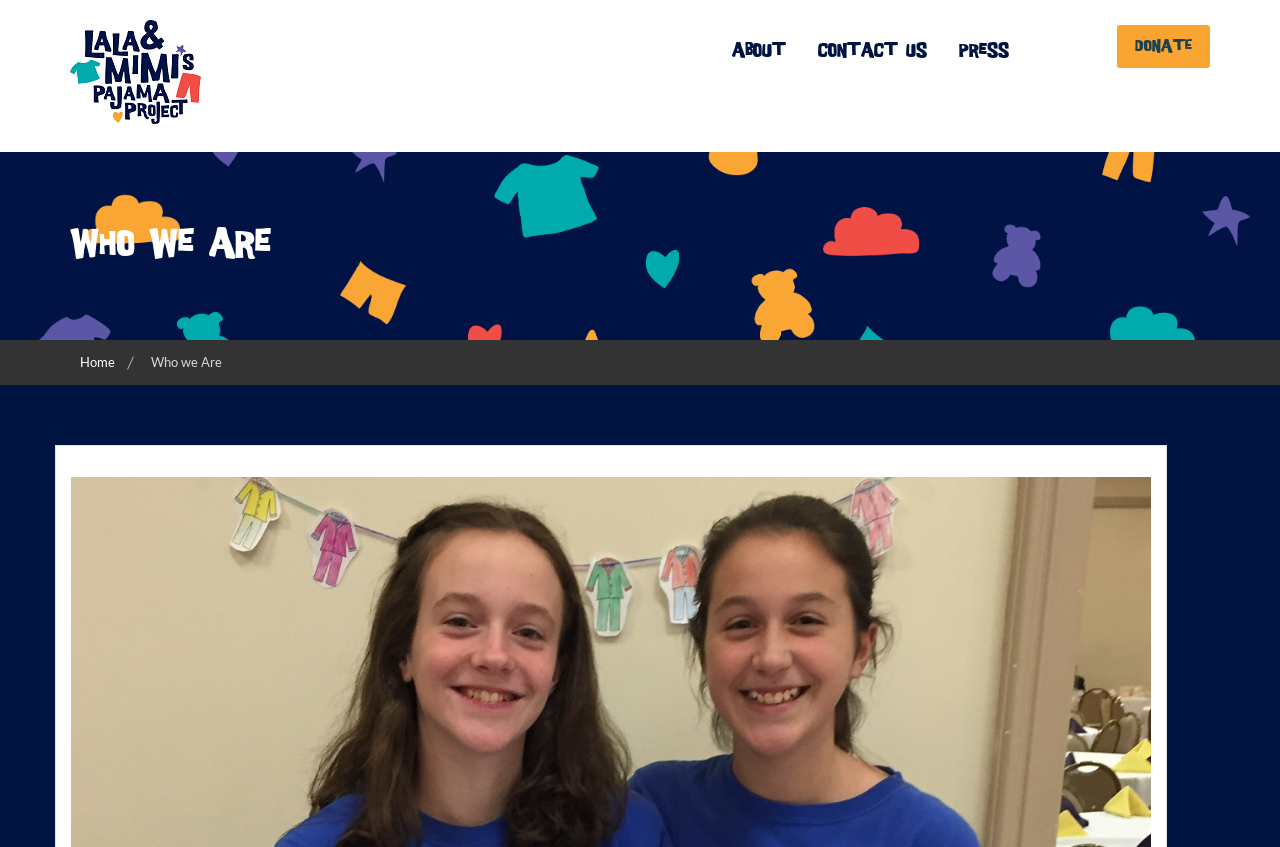Provide a thorough and detailed response to the question by examining the image: 
What is the prominent call-to-action on the page?

The prominent call-to-action on the page is the 'DONATE' link, which is prominently displayed and has a larger bounding box than other links on the page.